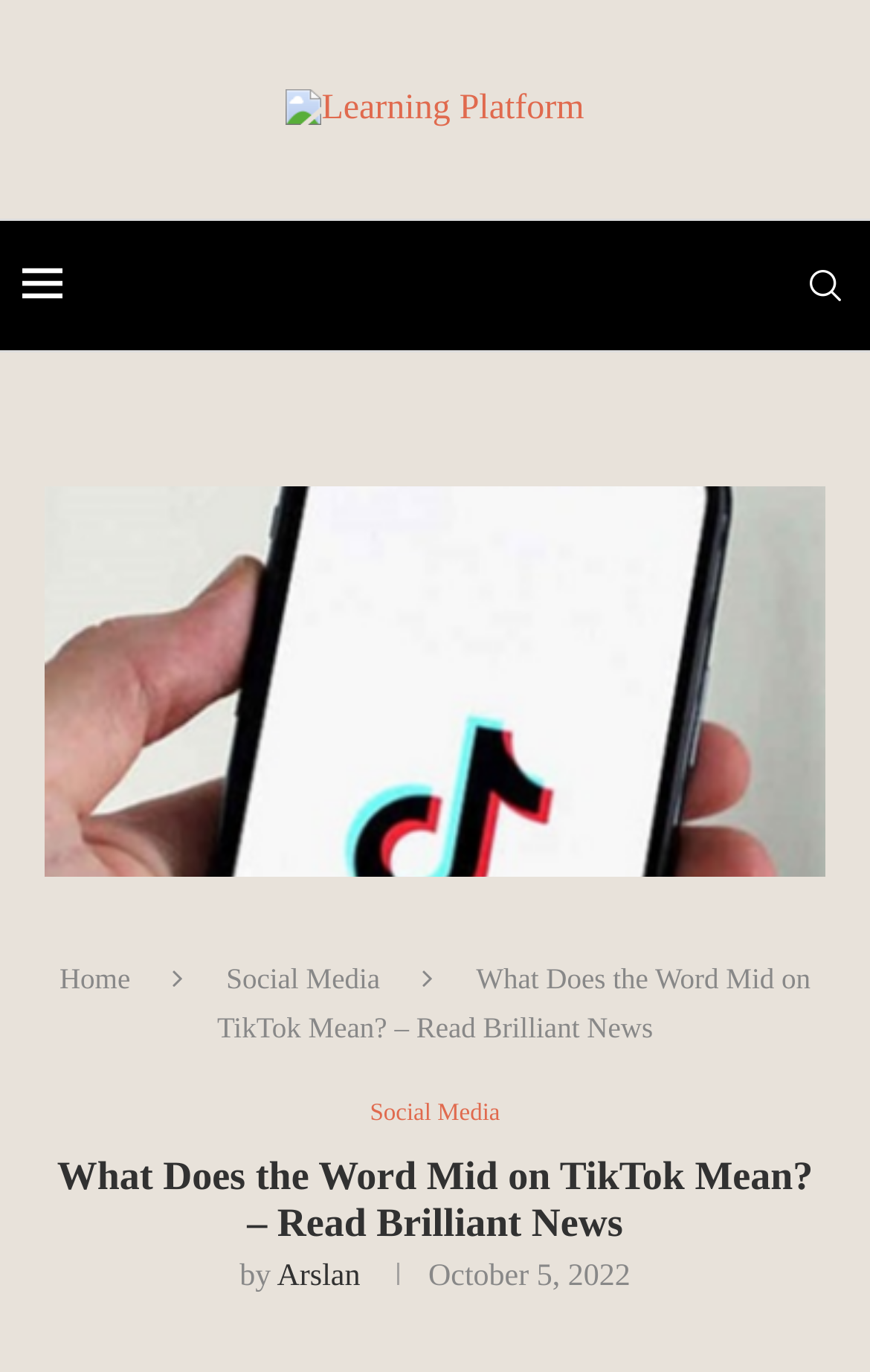Examine the screenshot and answer the question in as much detail as possible: What is the category of this article?

I found the category by looking at the links in the layout table. There are two links with the text 'Social Media', which suggests that this article belongs to the social media category.